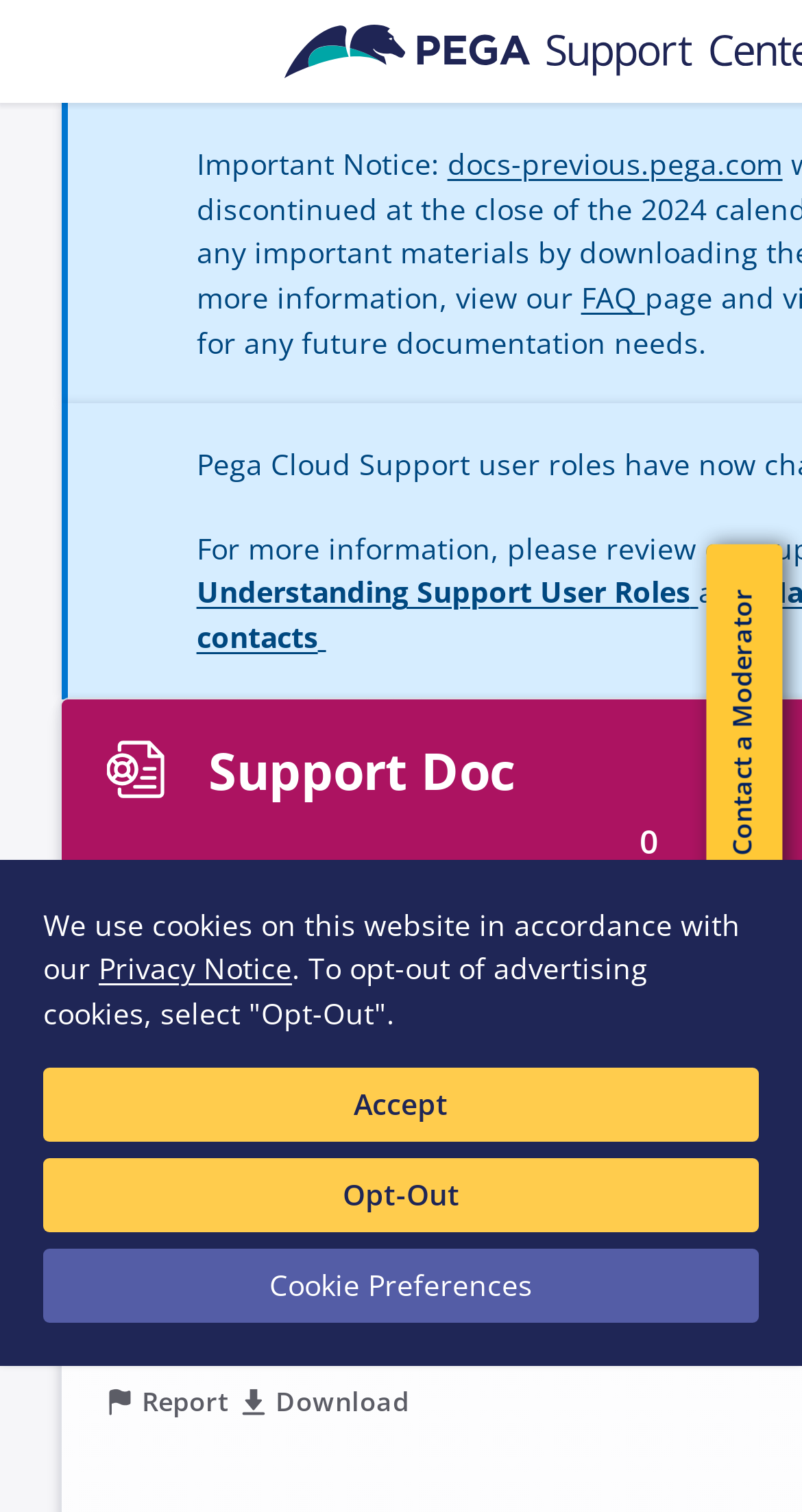Predict the bounding box of the UI element based on this description: "Log in".

[0.346, 0.827, 0.552, 0.878]